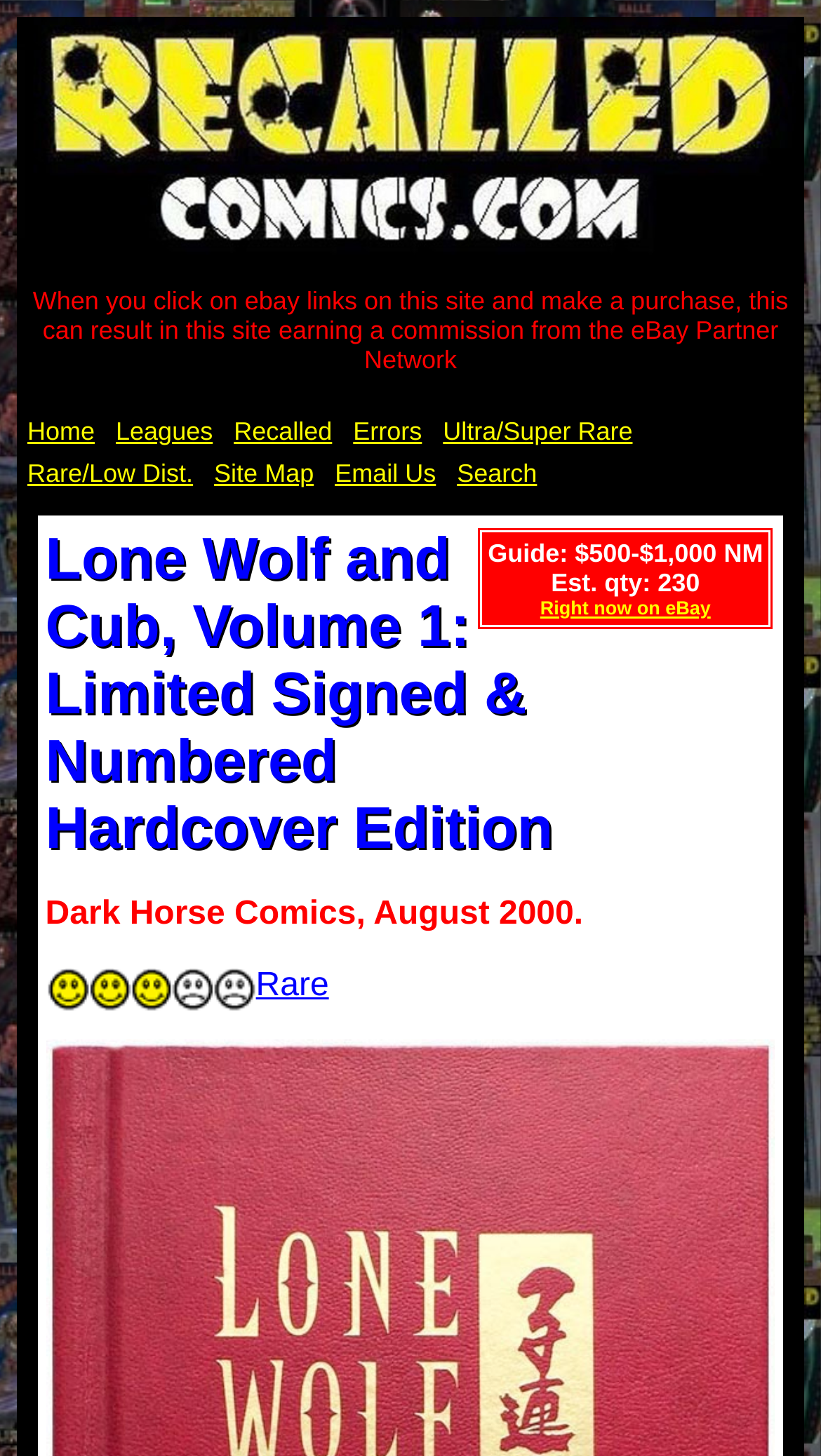Where can I buy this comic now?
Look at the webpage screenshot and answer the question with a detailed explanation.

I found the answer by looking at the link 'Right now on eBay' which is located below the estimated quantity and above the comic title.